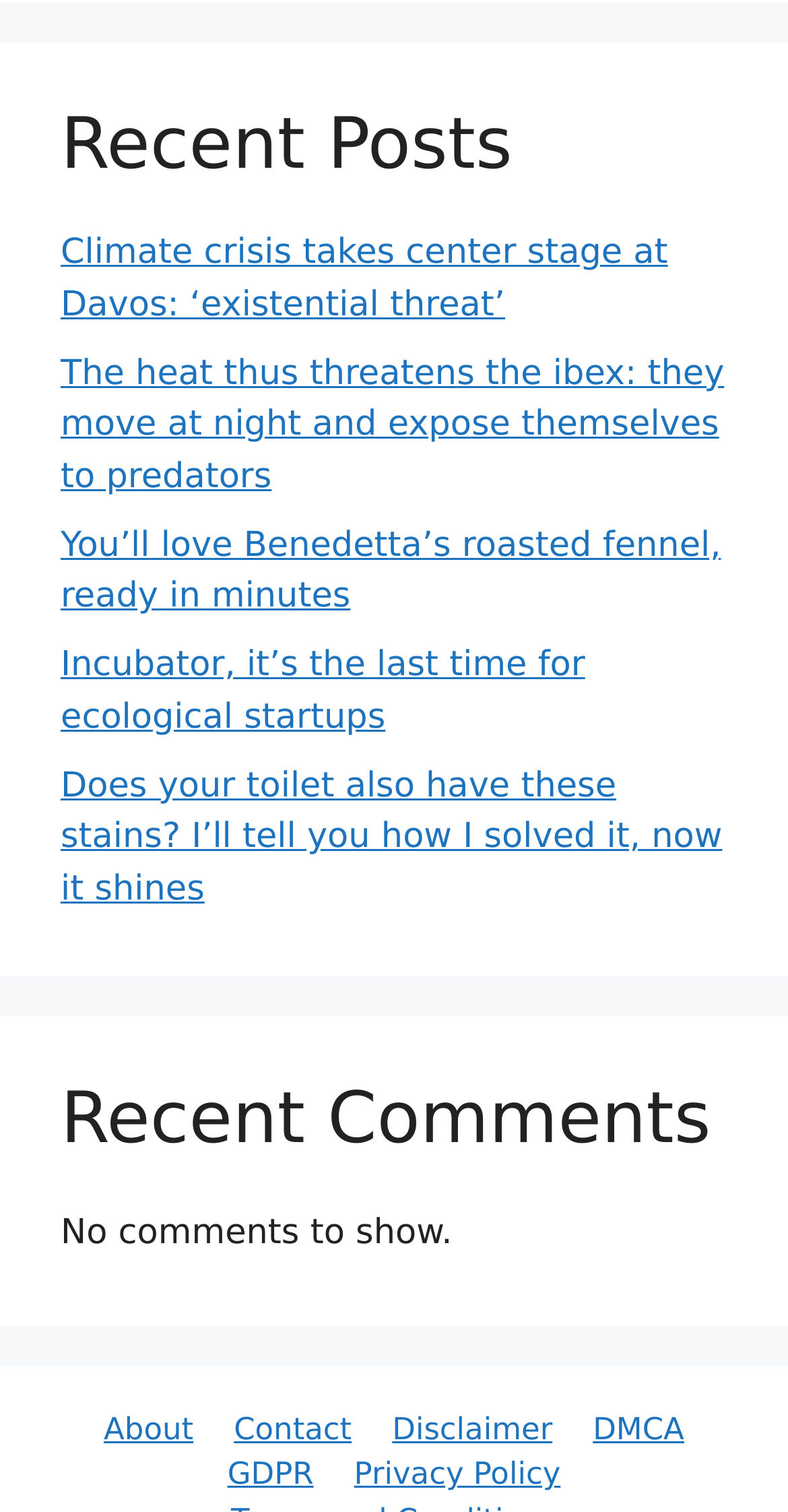Provide the bounding box coordinates of the area you need to click to execute the following instruction: "Read disclaimer".

[0.498, 0.933, 0.701, 0.957]